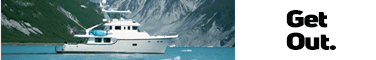What is the shape of the mountains in the background?
Answer the question with a detailed explanation, including all necessary information.

The caption describes the mountains in the background as 'ruggedly' rising, which suggests that they have a rugged shape, with steep slopes and irregular features.